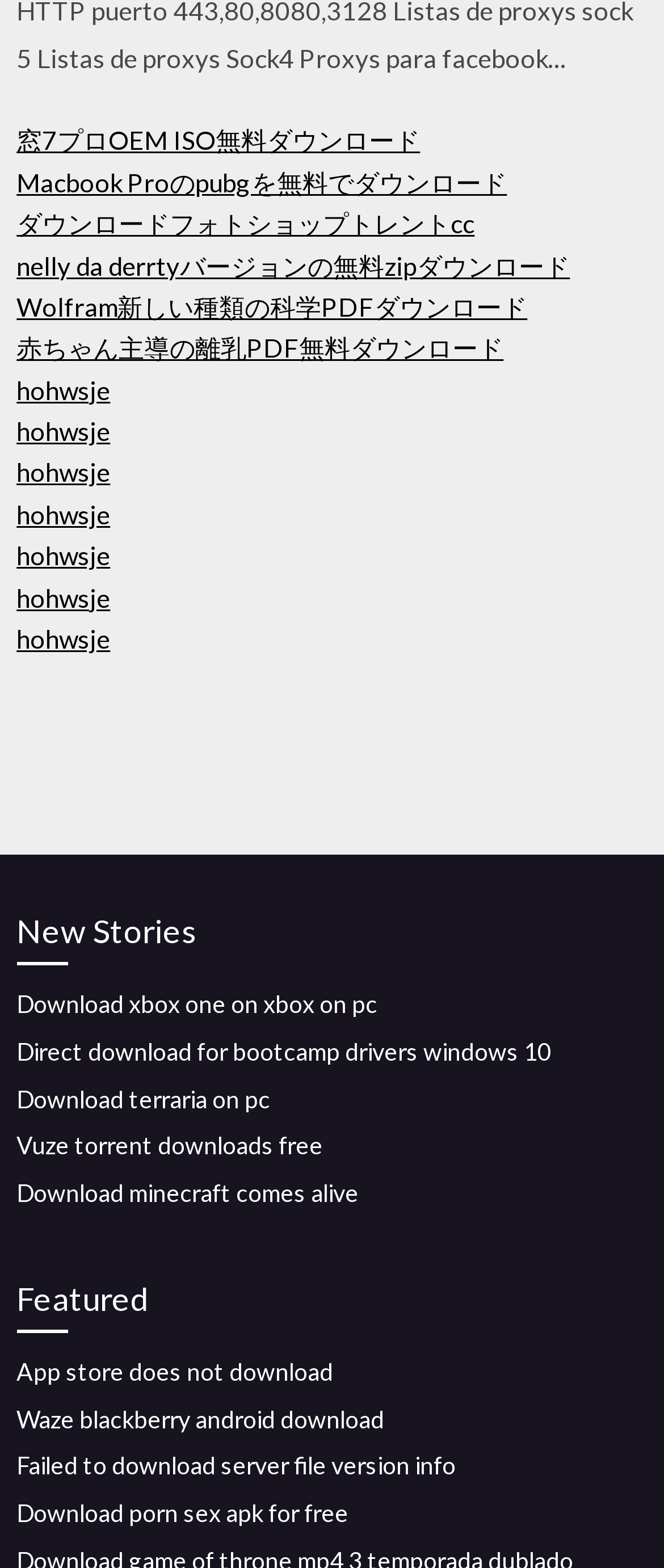How many sections are there on the webpage?
Give a one-word or short phrase answer based on the image.

2